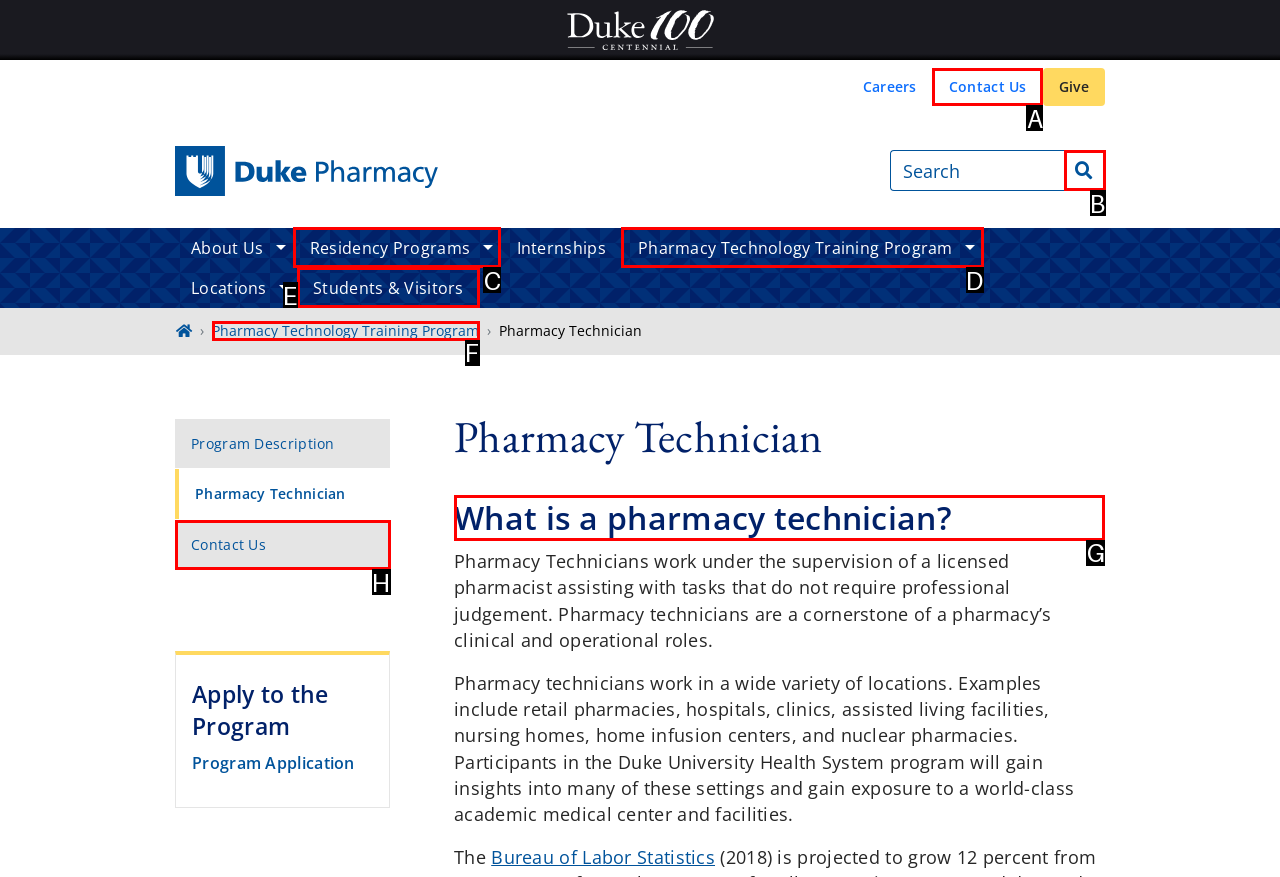Identify the correct option to click in order to accomplish the task: Learn about the pharmacy technician program Provide your answer with the letter of the selected choice.

G